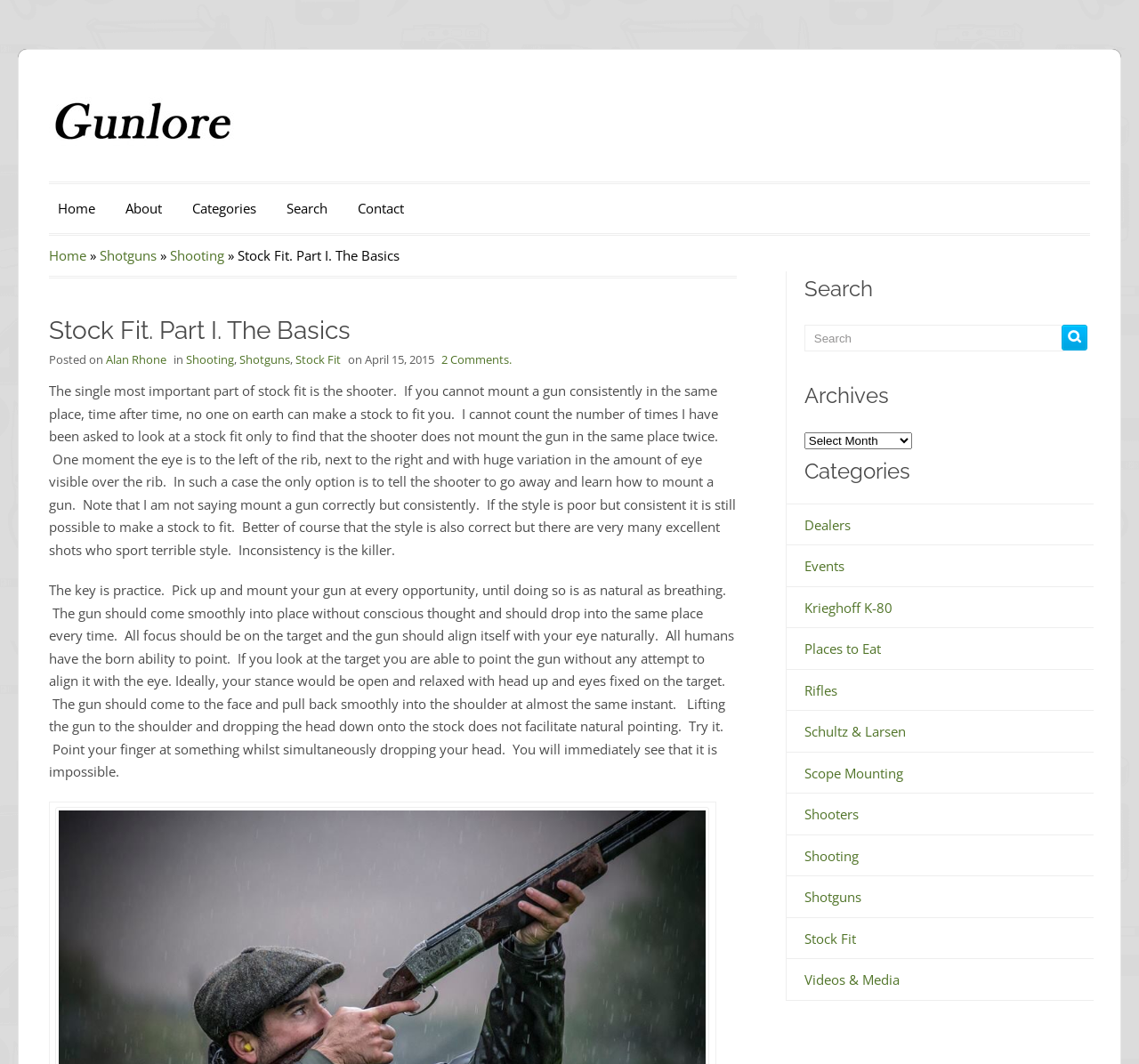Reply to the question with a single word or phrase:
What is the purpose of the search bar?

To search the website